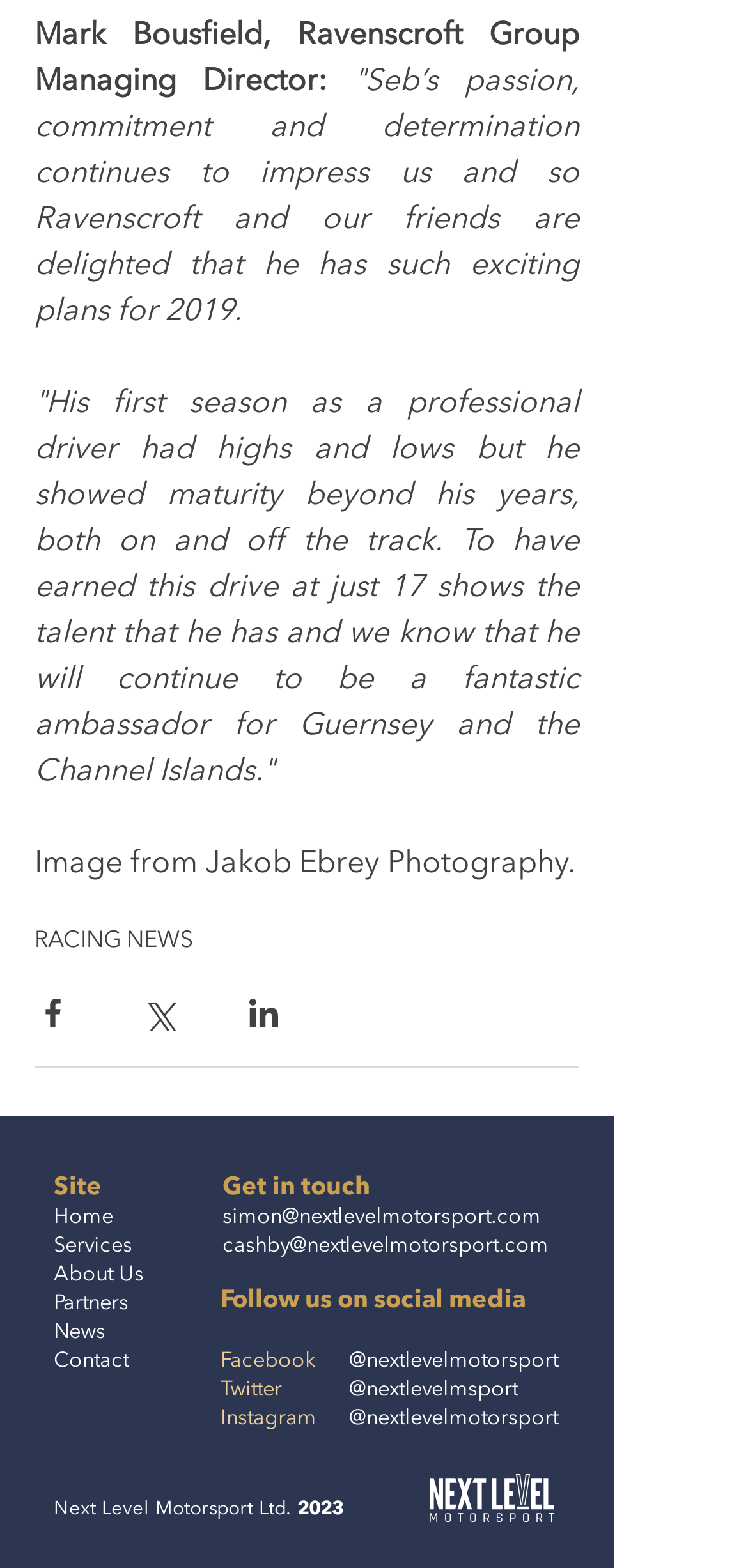How many social media platforms are mentioned?
Please ensure your answer to the question is detailed and covers all necessary aspects.

The answer can be found by counting the number of links related to social media platforms, which are Facebook, Twitter, and Instagram.